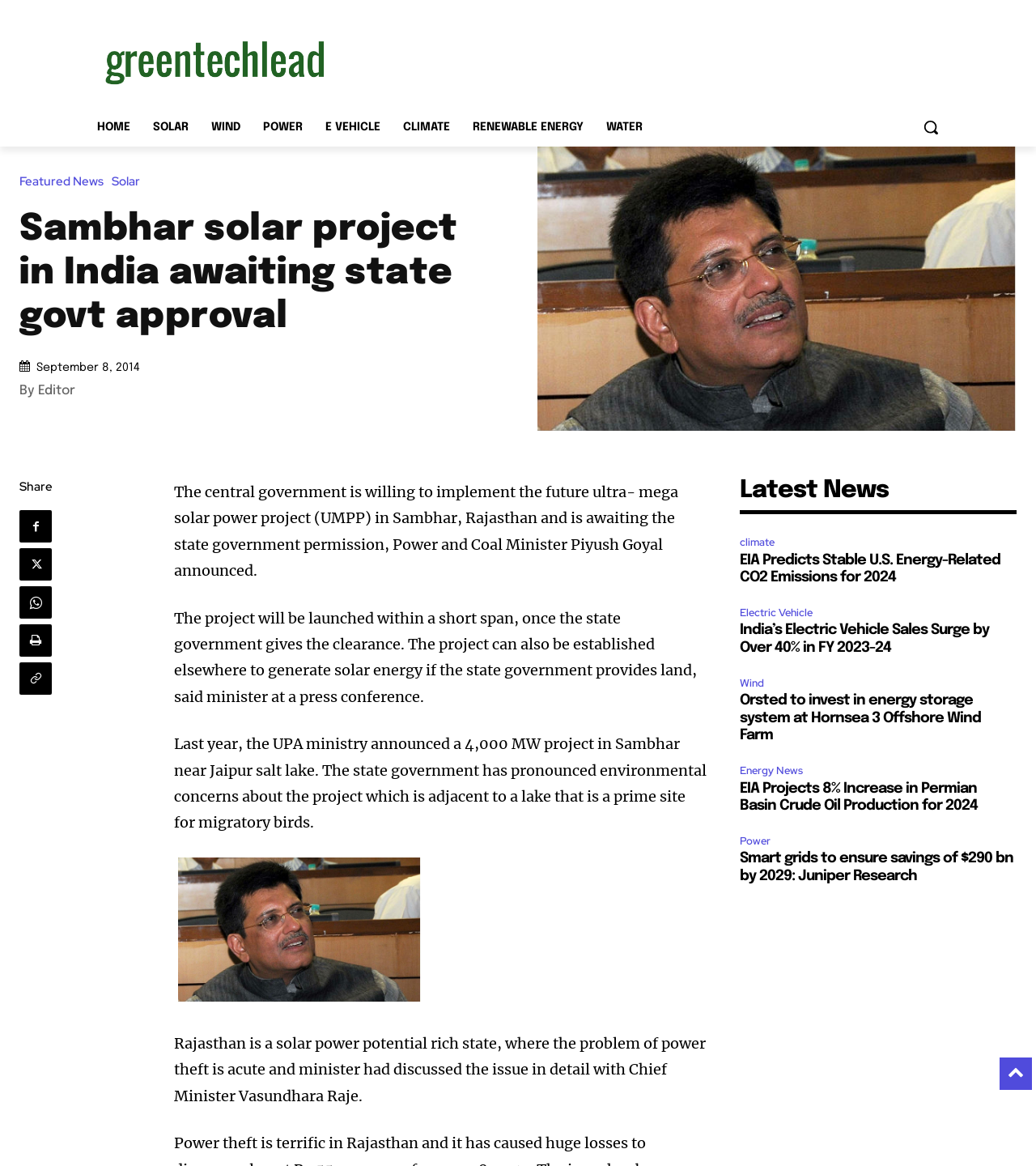Consider the image and give a detailed and elaborate answer to the question: 
What is the name of the state mentioned in the article?

I found the answer by reading the article content, specifically the sentence 'The central government is willing to implement the future ultra-mega solar power project (UMPP) in Sambhar, Rajasthan...' which mentions the state's name.